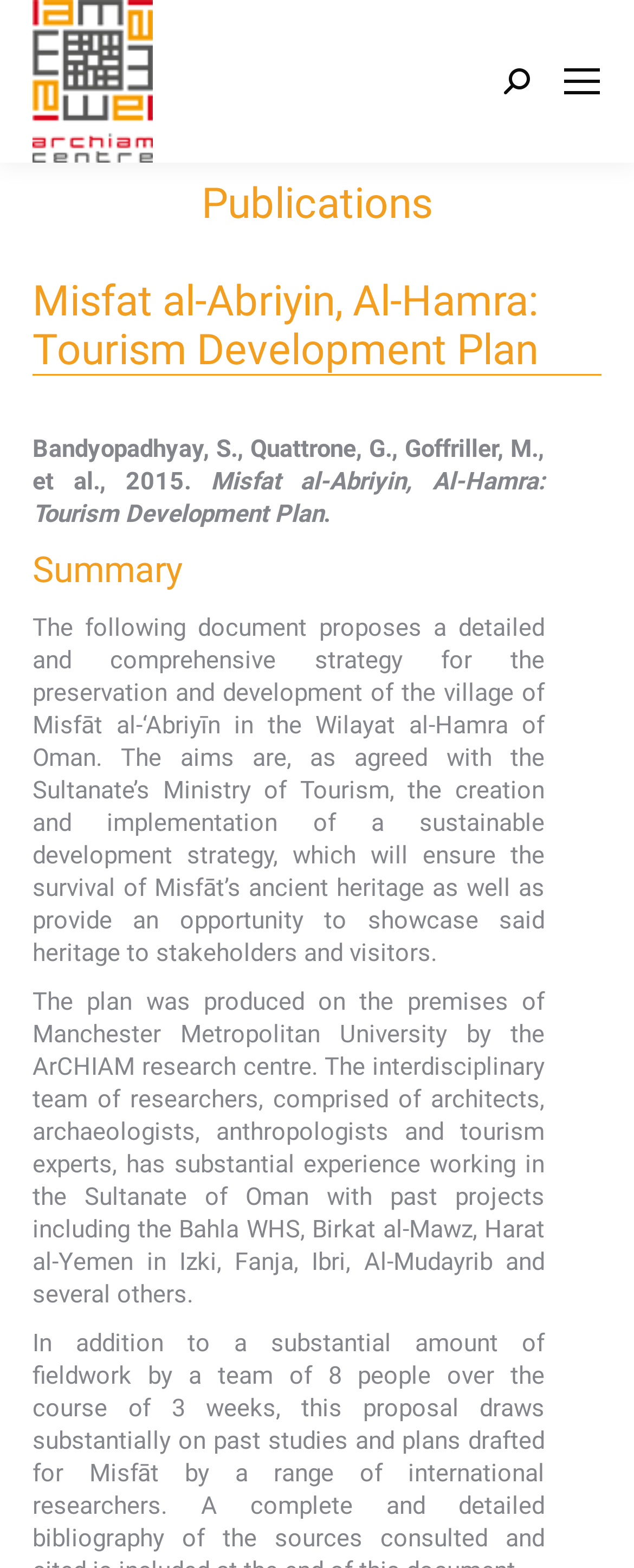Please determine the bounding box coordinates, formatted as (top-left x, top-left y, bottom-right x, bottom-right y), with all values as floating point numbers between 0 and 1. Identify the bounding box of the region described as: alt="Archiam"

[0.051, 0.0, 0.241, 0.104]